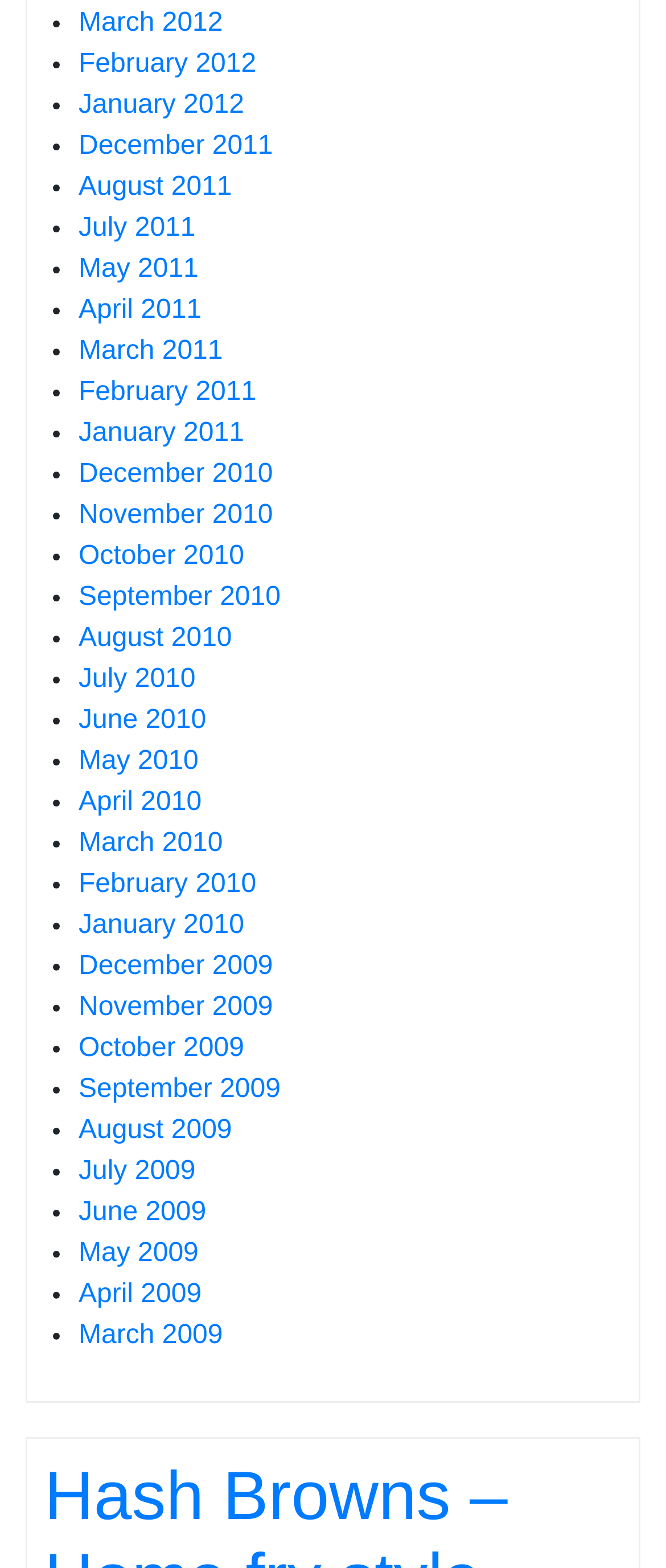Please provide a comprehensive response to the question based on the details in the image: What is the most recent month listed?

I looked at the list of links and found the most recent month listed, which is March 2012. This is indicated by the link text 'March 2012'.